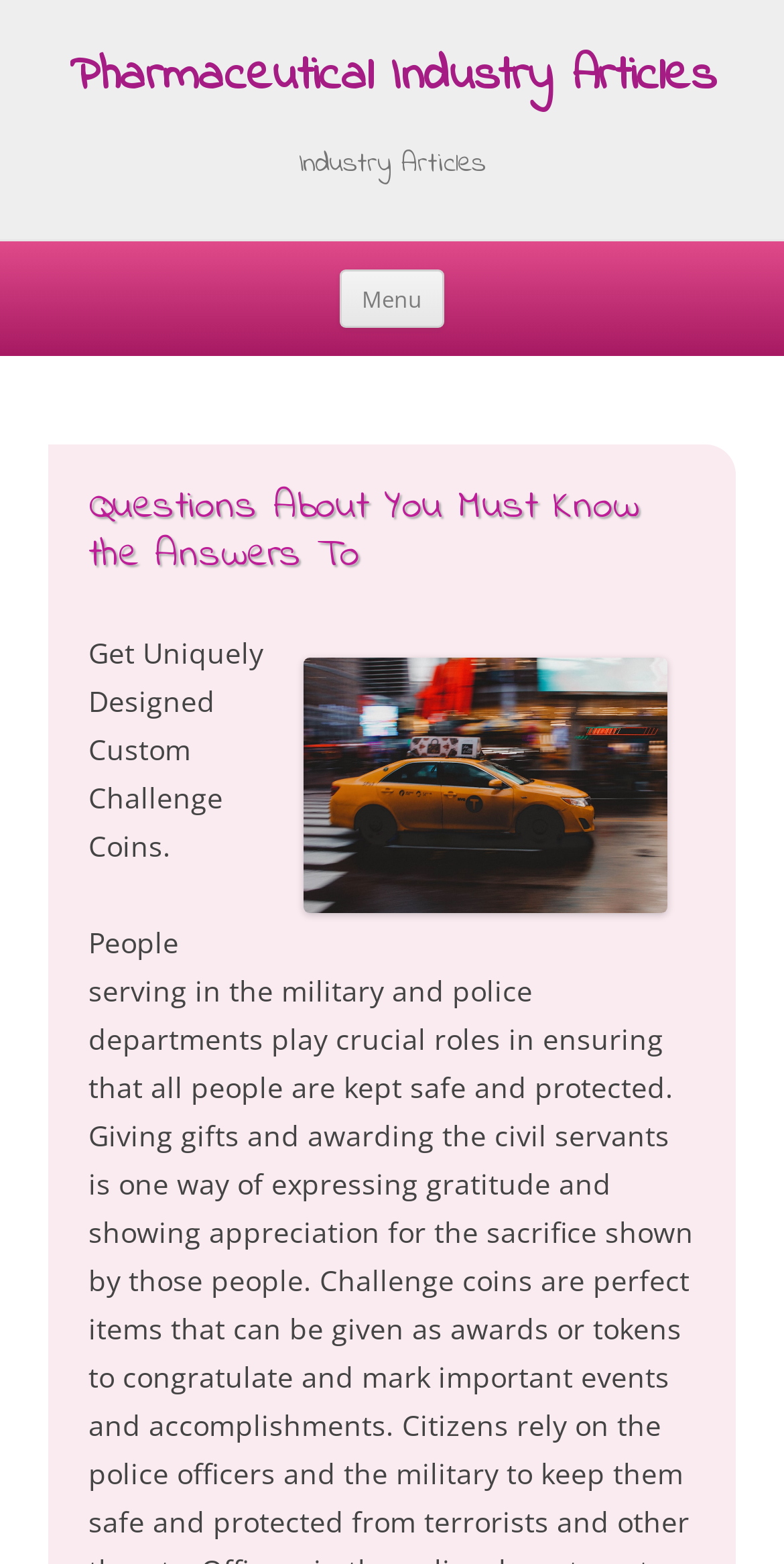What is the purpose of the button?
Based on the image, answer the question with as much detail as possible.

The button is located at the top-right corner of the webpage, with a bounding box coordinate of [0.433, 0.172, 0.567, 0.21]. The text on the button is 'Menu', which suggests that it is used to navigate to different parts of the webpage or website.